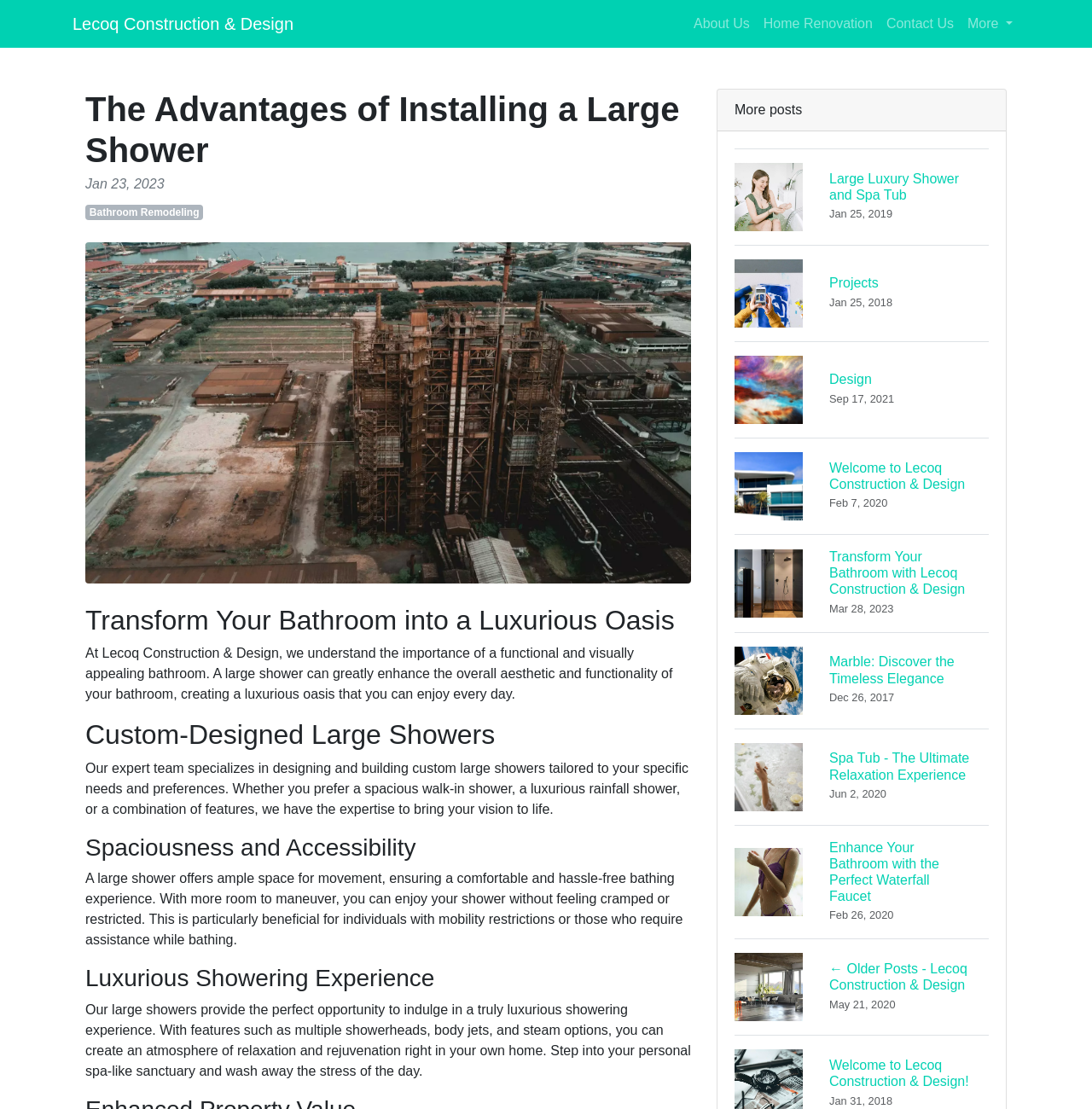Using the information from the screenshot, answer the following question thoroughly:
What type of shower can be designed?

The webpage mentions that the expert team at Lecoq Construction & Design specializes in designing and building custom large showers tailored to specific needs and preferences. This can include features such as spacious walk-in showers, luxurious rainfall showers, or a combination of features.